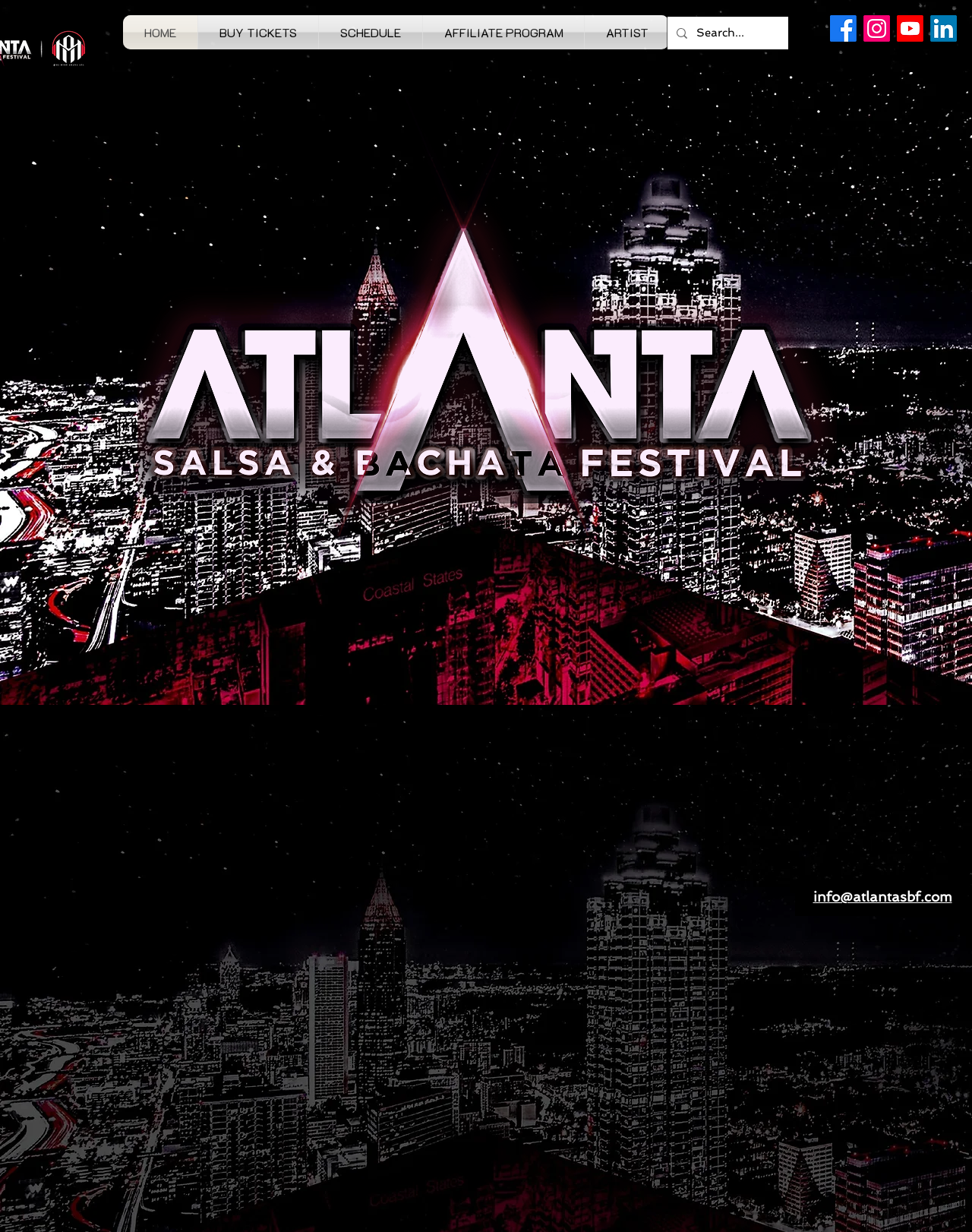Explain the webpage's design and content in an elaborate manner.

The webpage is about the Atlanta Salsa Bachata Festival, a dance event held in Atlanta, GA. At the top right corner, there is a social bar with four links to the festival's social media profiles, including Facebook, Instagram, Youtube, and LinkedIn, each represented by an icon. 

On the top left, there is a navigation menu with five links: HOME, BUY TICKETS, SCHEDULE, AFFILIATE PROGRAM, and ARTIST. 

Below the navigation menu, there is a search bar with a magnifying glass icon and a text input field where users can type their search queries. 

The festival's logo, ASBF LOGO1.png, is prominently displayed in the middle of the page, taking up a significant portion of the screen. 

Underneath the logo, there is a call-to-action link to buy tickets for the 2025 festival. 

At the bottom of the page, there is a section labeled "Experience" that spans the entire width of the page. 

Finally, at the bottom right corner, there is a link to the festival's email address, info@atlantasbf.com.